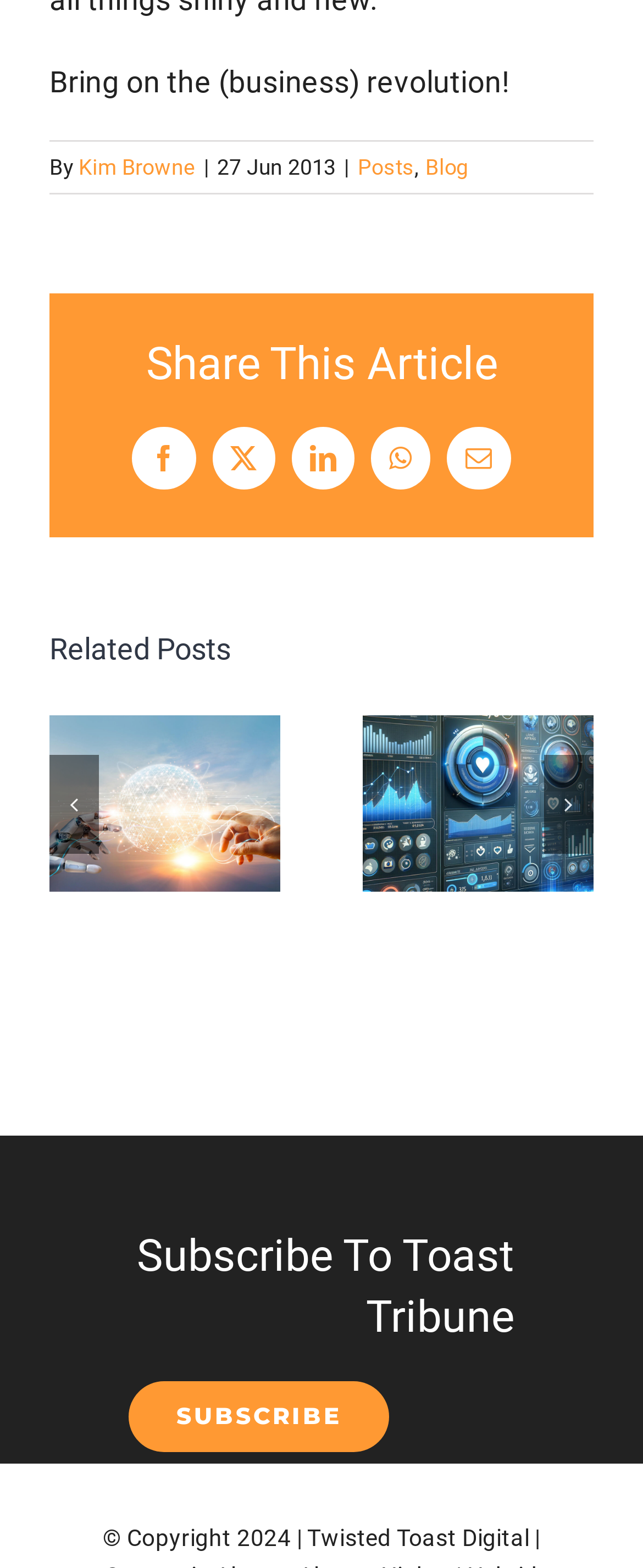How many related posts are shown?
Look at the screenshot and respond with one word or a short phrase.

2